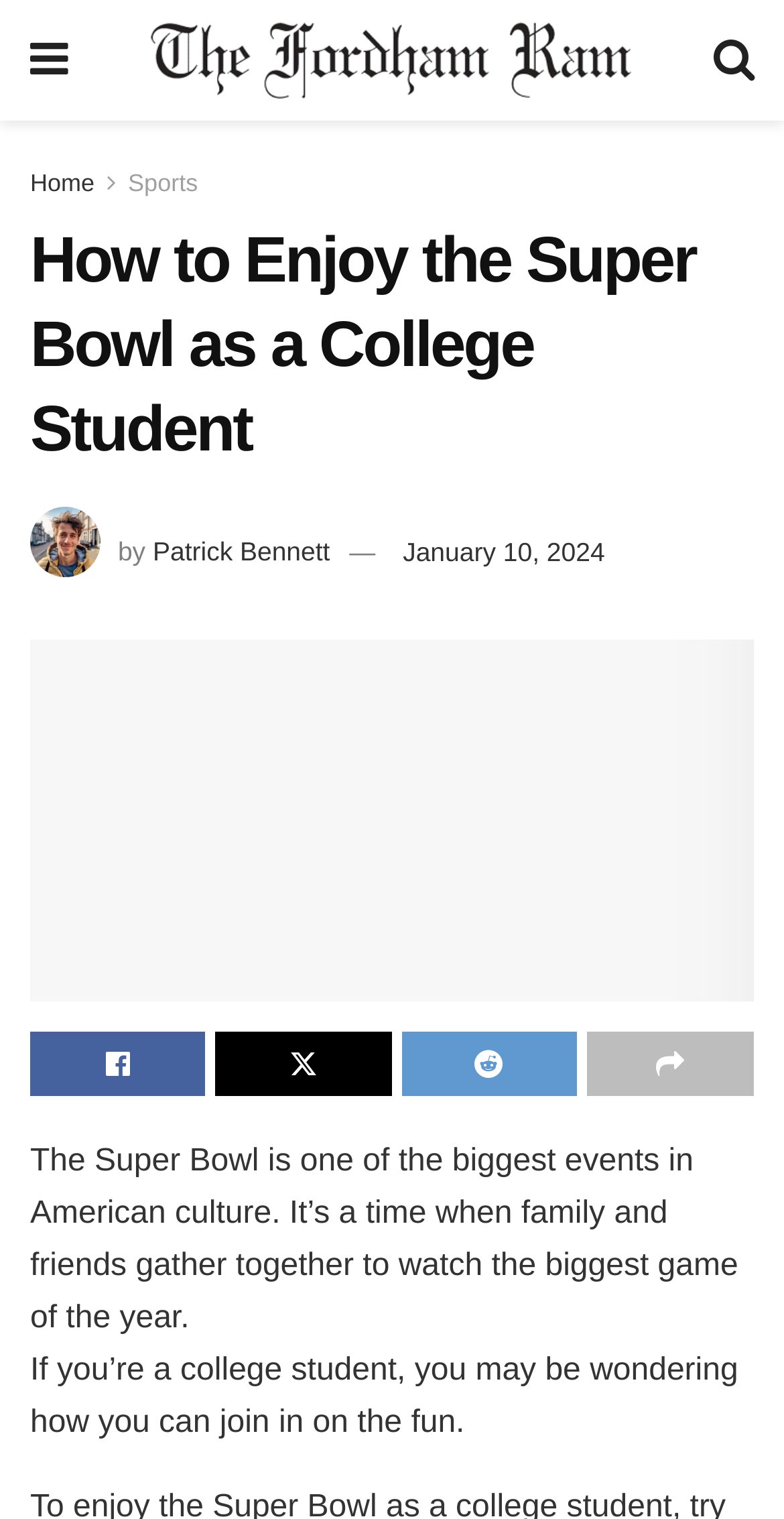Please locate the bounding box coordinates of the element that should be clicked to achieve the given instruction: "Click the share button".

[0.512, 0.679, 0.735, 0.722]